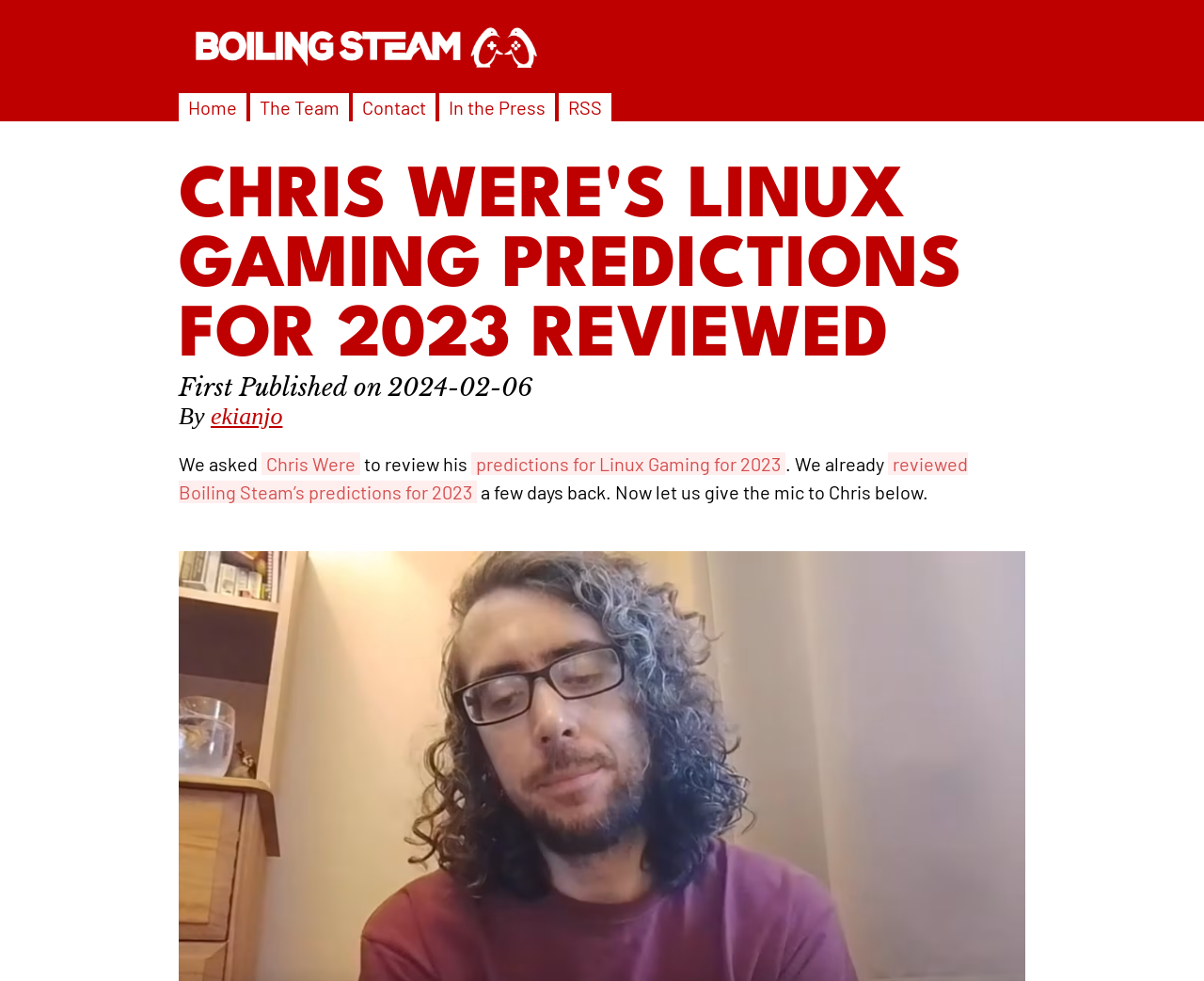Can you give a comprehensive explanation to the question given the content of the image?
How many links are in the top navigation bar?

I counted the links in the top navigation bar, which are 'Home', 'The Team', 'Contact', 'In the Press', and 'RSS'. There are 5 links in total.